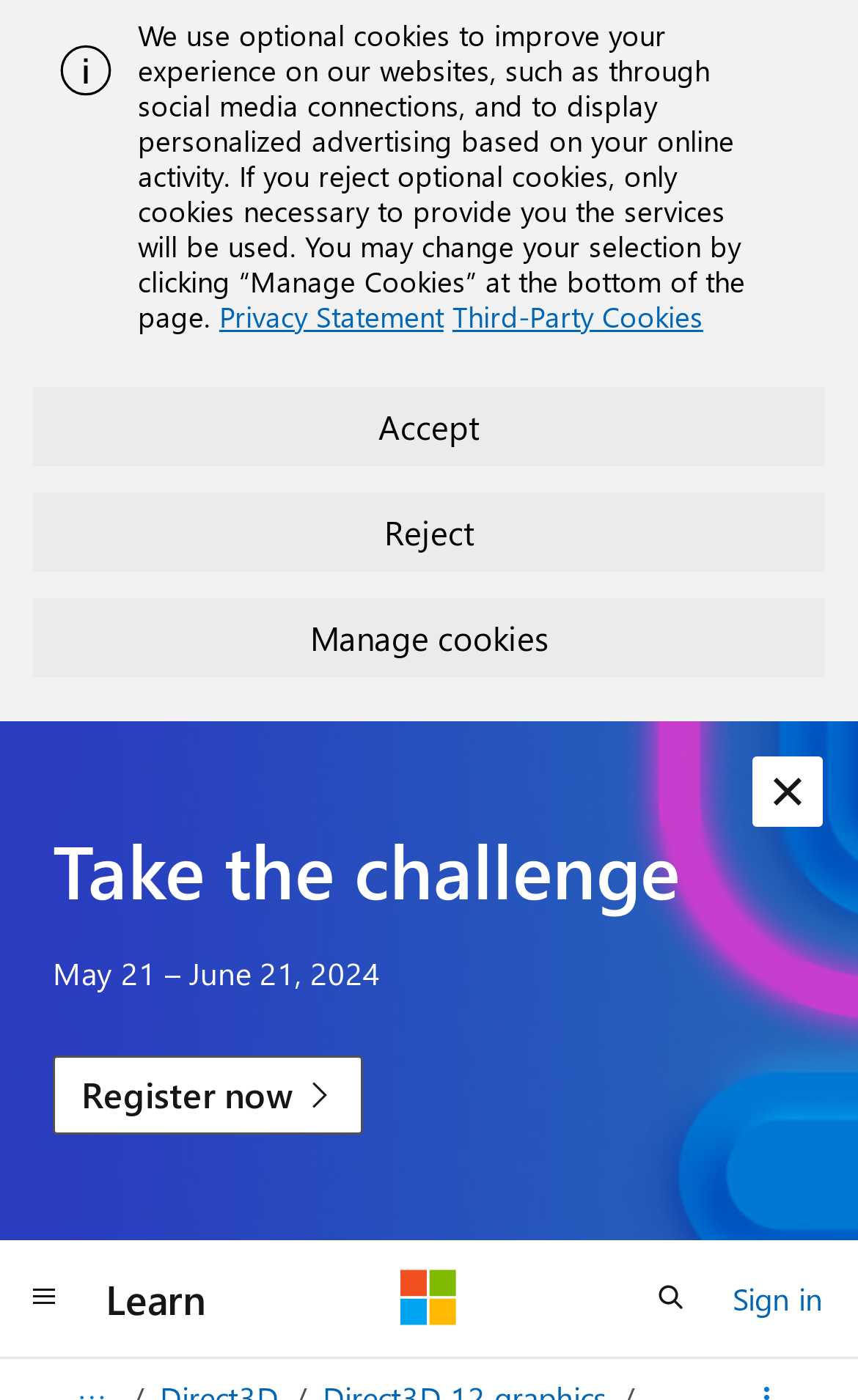Please identify the bounding box coordinates of the area I need to click to accomplish the following instruction: "go to learn page".

[0.103, 0.898, 0.262, 0.957]